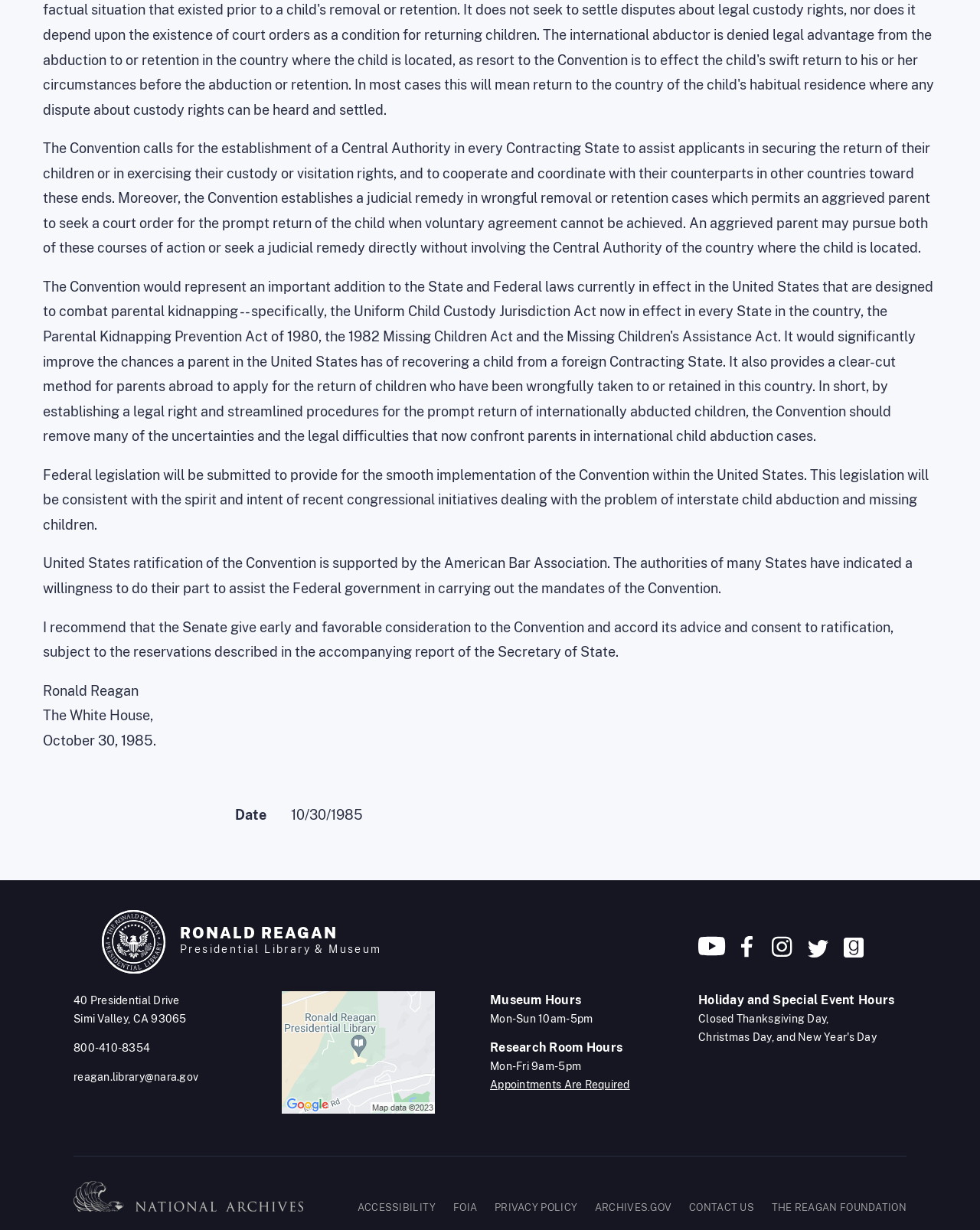Please identify the bounding box coordinates of the clickable element to fulfill the following instruction: "Call 800-410-8354". The coordinates should be four float numbers between 0 and 1, i.e., [left, top, right, bottom].

[0.075, 0.847, 0.153, 0.857]